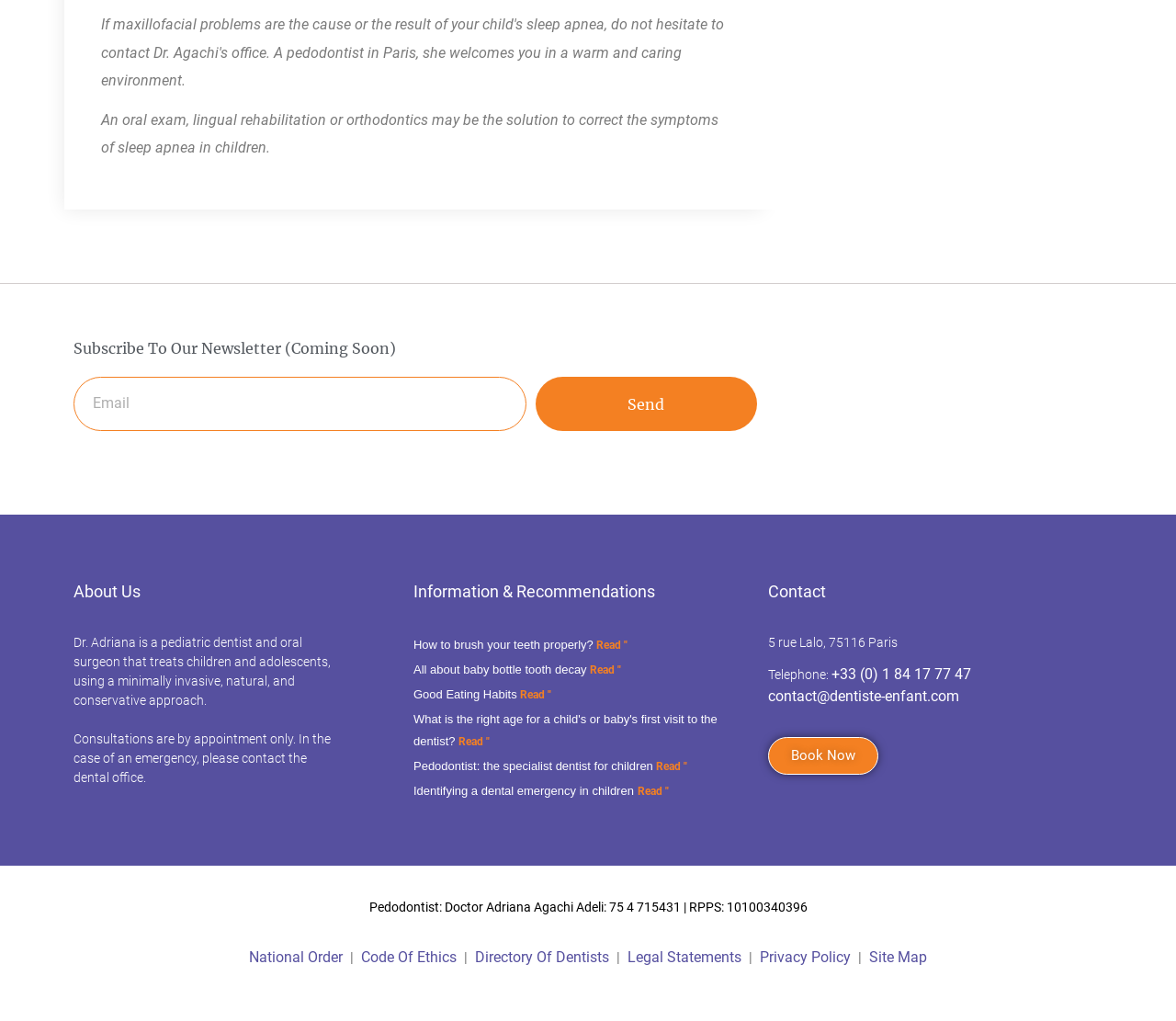Please identify the bounding box coordinates of the region to click in order to complete the given instruction: "Read about how to brush your teeth properly". The coordinates should be four float numbers between 0 and 1, i.e., [left, top, right, bottom].

[0.352, 0.625, 0.507, 0.638]